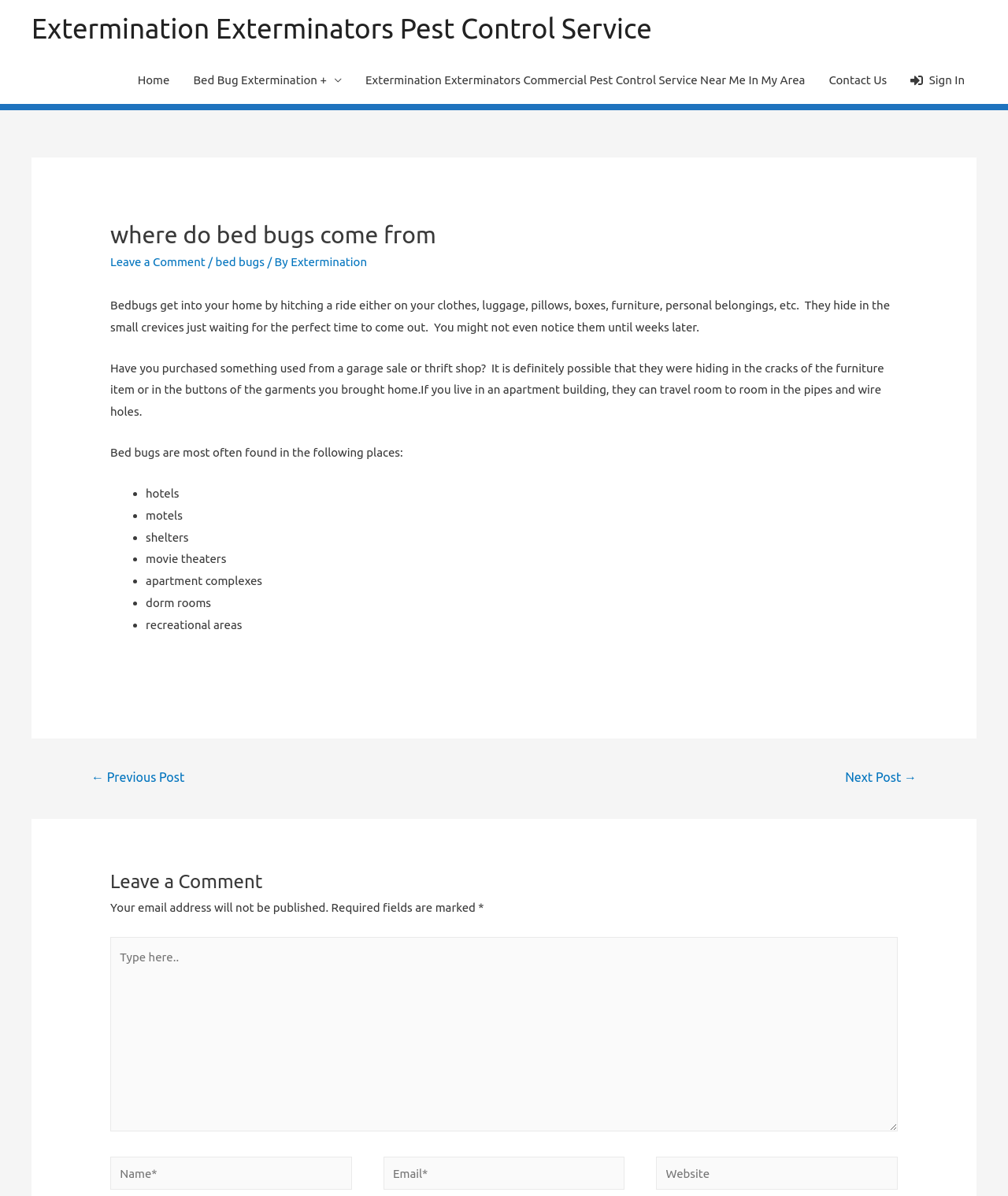Highlight the bounding box coordinates of the region I should click on to meet the following instruction: "Fill in the 'Name*' field".

[0.109, 0.967, 0.349, 0.995]